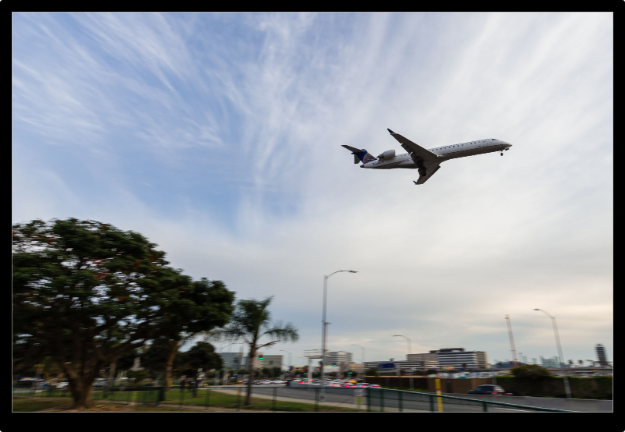Give an in-depth summary of the scene depicted in the image.

The image captures a dramatic moment of an airplane in flight, approaching the runway at Los Angeles International Airport (LAX). The aircraft, seemingly in its final descent, is framed against a vivid sky adorned with wispy clouds that hint at the golden hues of a setting sun. A lush tangle of greenery, including a prominent tree, sits in the foreground, adding depth to the composition and contrasting beautifully with the urban landscape beyond.

In the background, the airport's infrastructure and the bustling environment of ground traffic can be seen, illustrating the dynamic nature of air travel. This shot not only highlights the operational aspect of an airport but also evokes a sense of anticipation and adventure associated with air travel. The scene encapsulates a perfect harmony between nature and aviation, as well as the daily routines that connect the city to the skies.